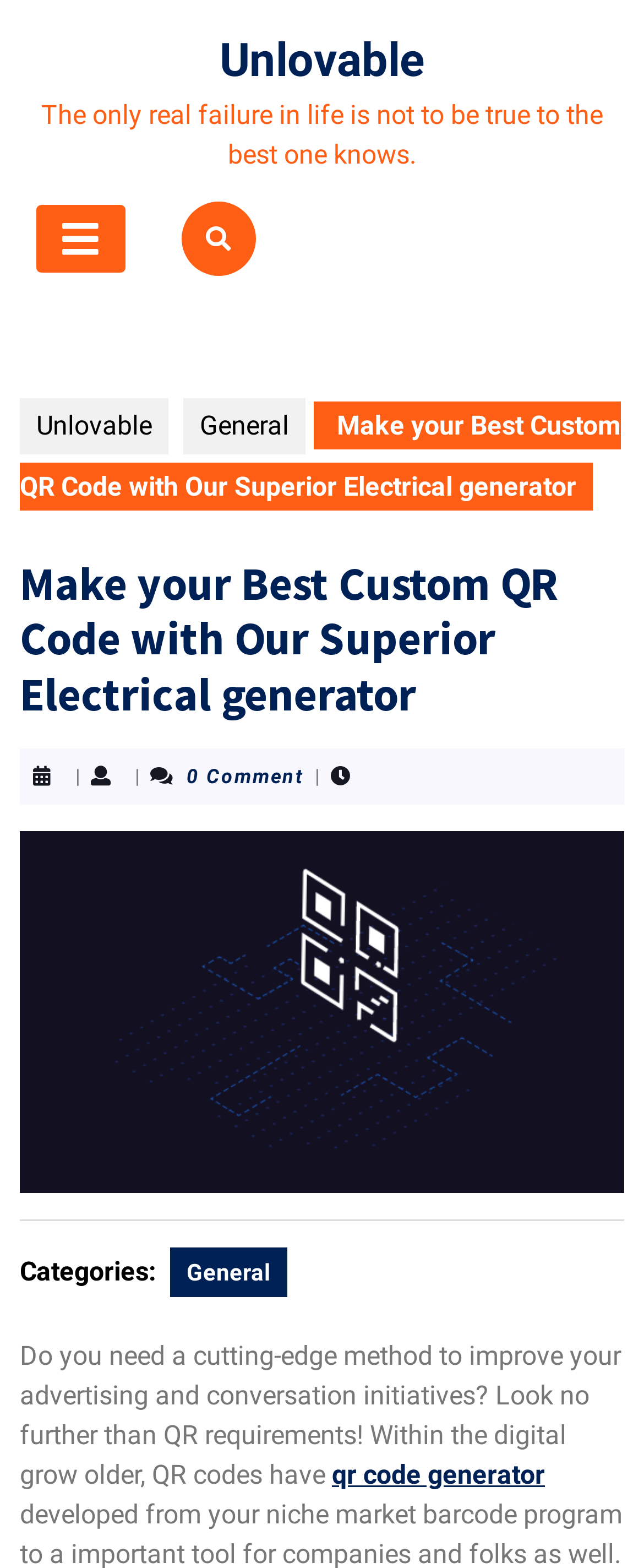For the given element description qr code generator, determine the bounding box coordinates of the UI element. The coordinates should follow the format (top-left x, top-left y, bottom-right x, bottom-right y) and be within the range of 0 to 1.

[0.515, 0.93, 0.846, 0.95]